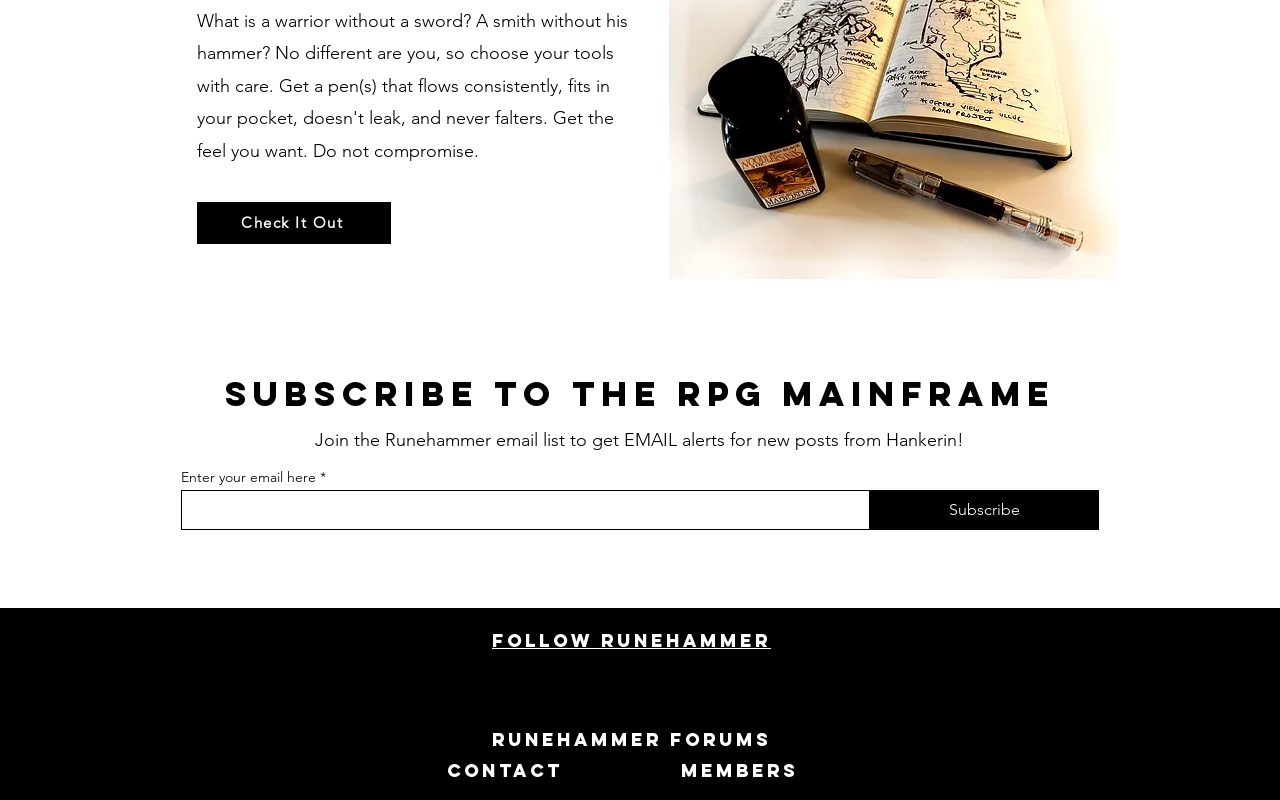Determine the bounding box coordinates of the target area to click to execute the following instruction: "Follow Runehammer."

[0.384, 0.786, 0.602, 0.814]